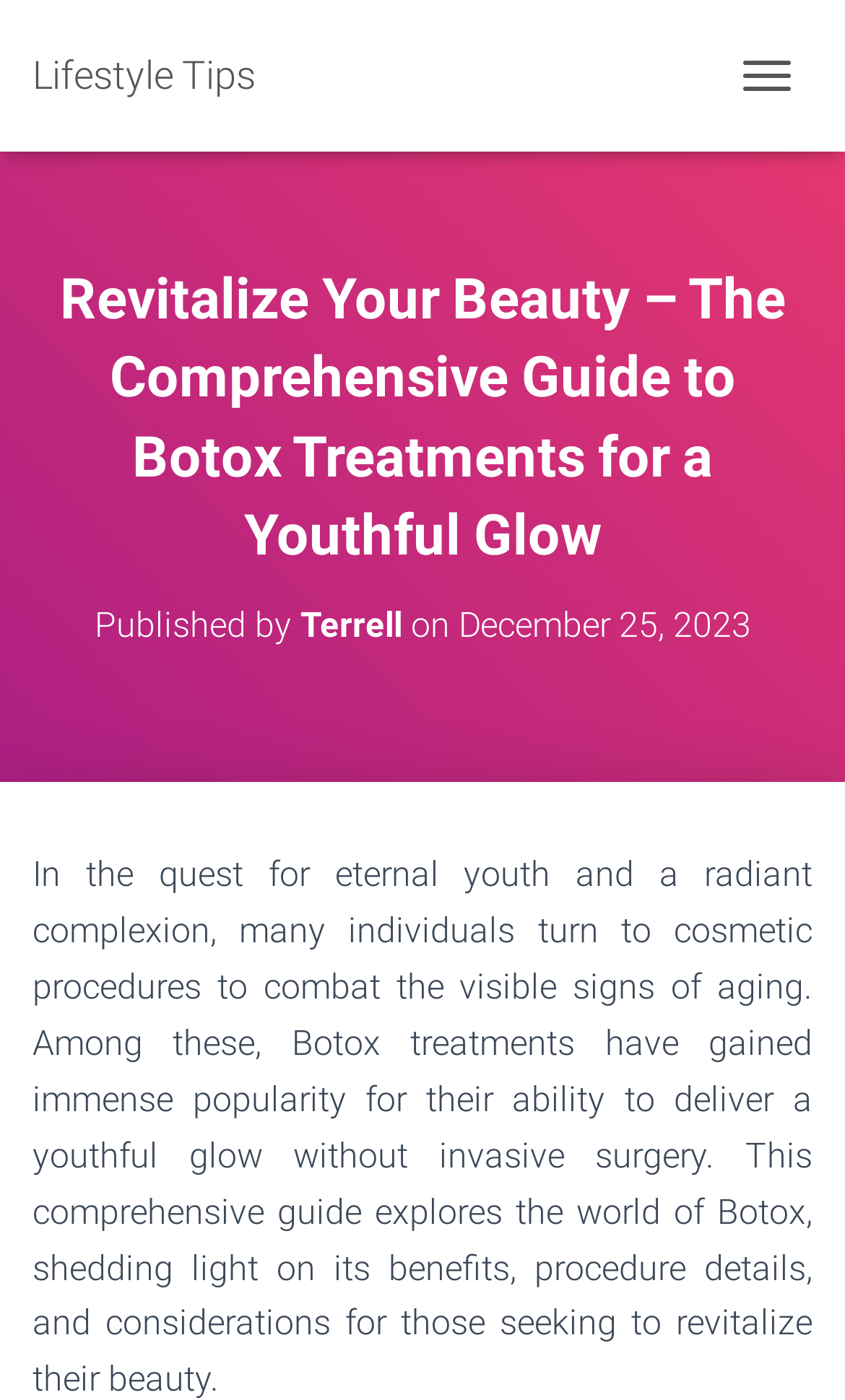Please provide the bounding box coordinates for the UI element as described: "Lifestyle Tips". The coordinates must be four floats between 0 and 1, represented as [left, top, right, bottom].

[0.038, 0.015, 0.341, 0.093]